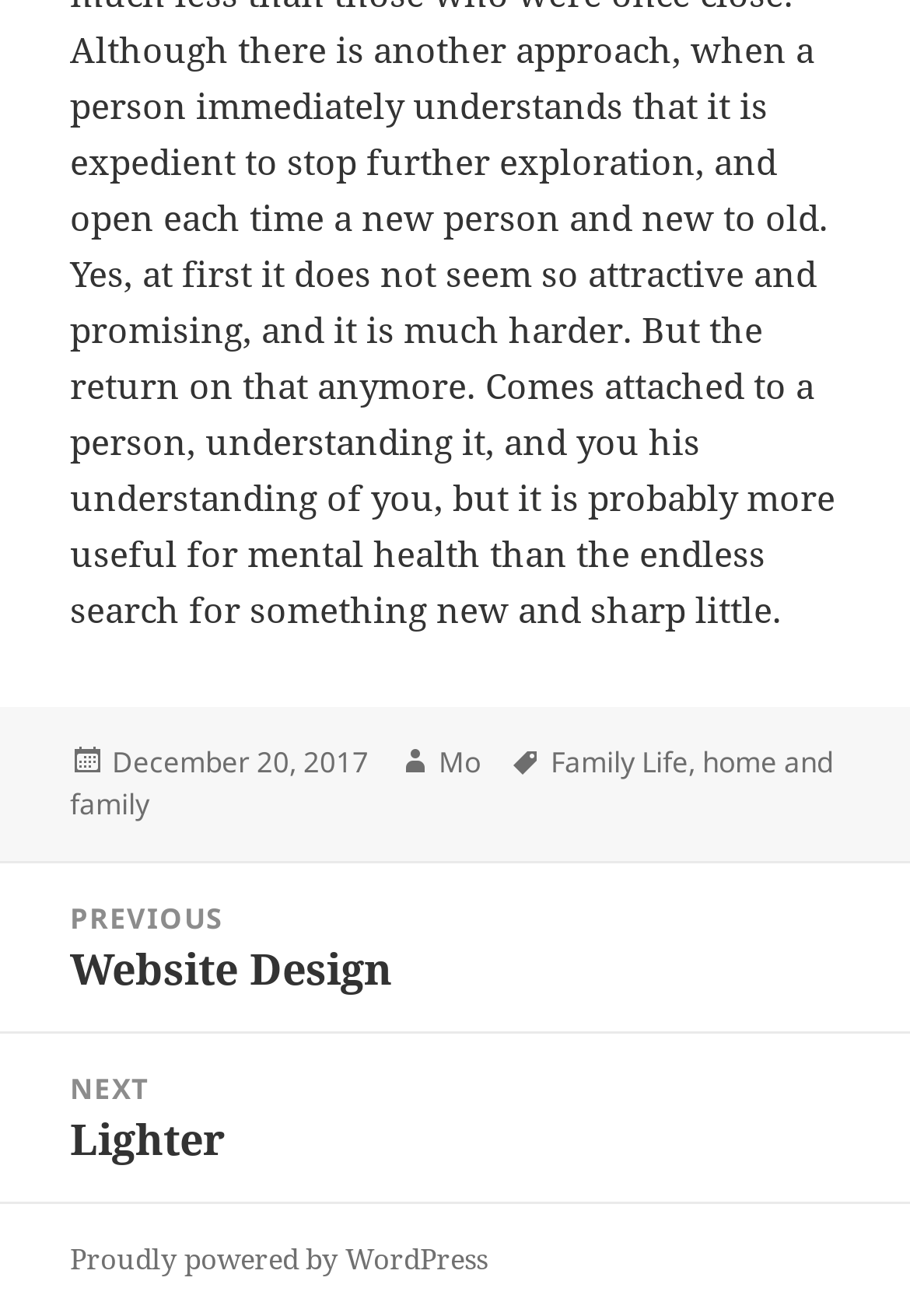What is the previous post about?
Please give a detailed and elaborate explanation in response to the question.

I found the previous post by looking at the navigation section of the webpage, where it says 'Previous post: Website Design'.